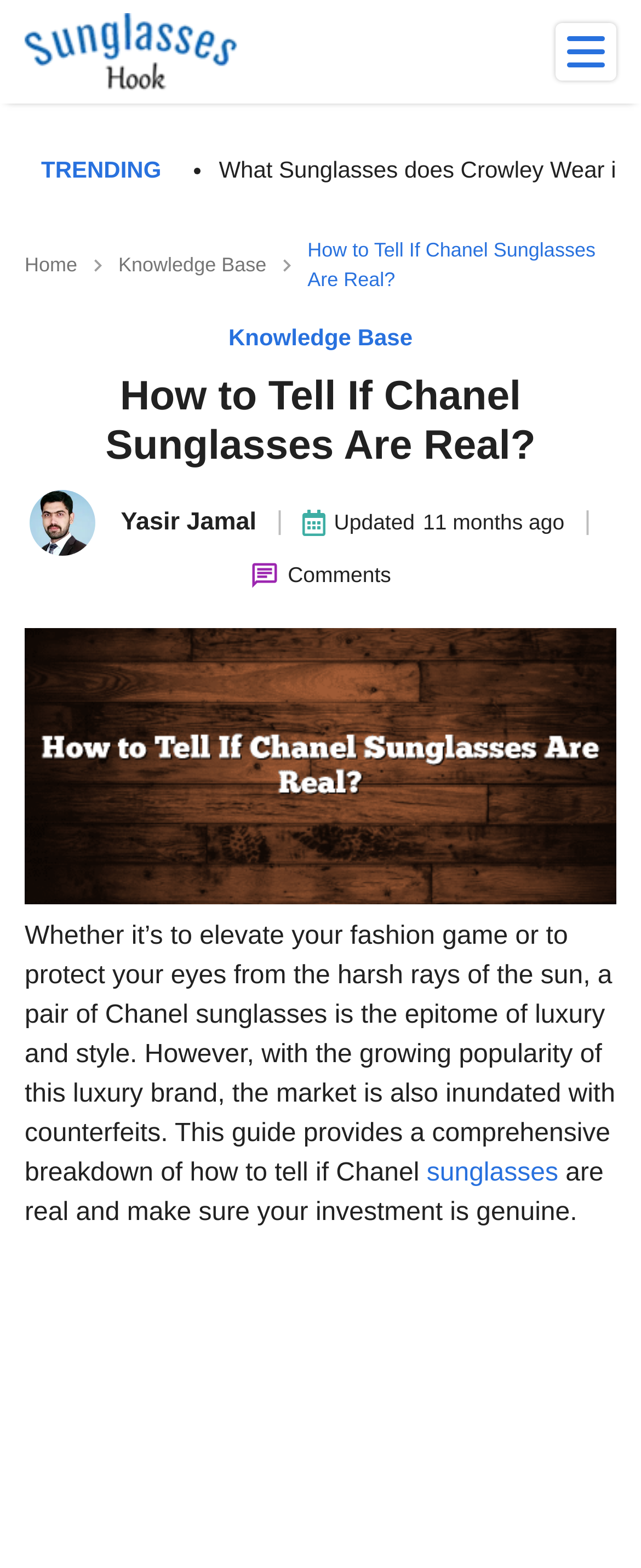When was this article last updated?
We need a detailed and exhaustive answer to the question. Please elaborate.

The update time of this article can be found by looking at the section below the breadcrumbs navigation, where it says 'Updated 2023-07-17T04:13:35+00:00', and then it says '11 months ago'.